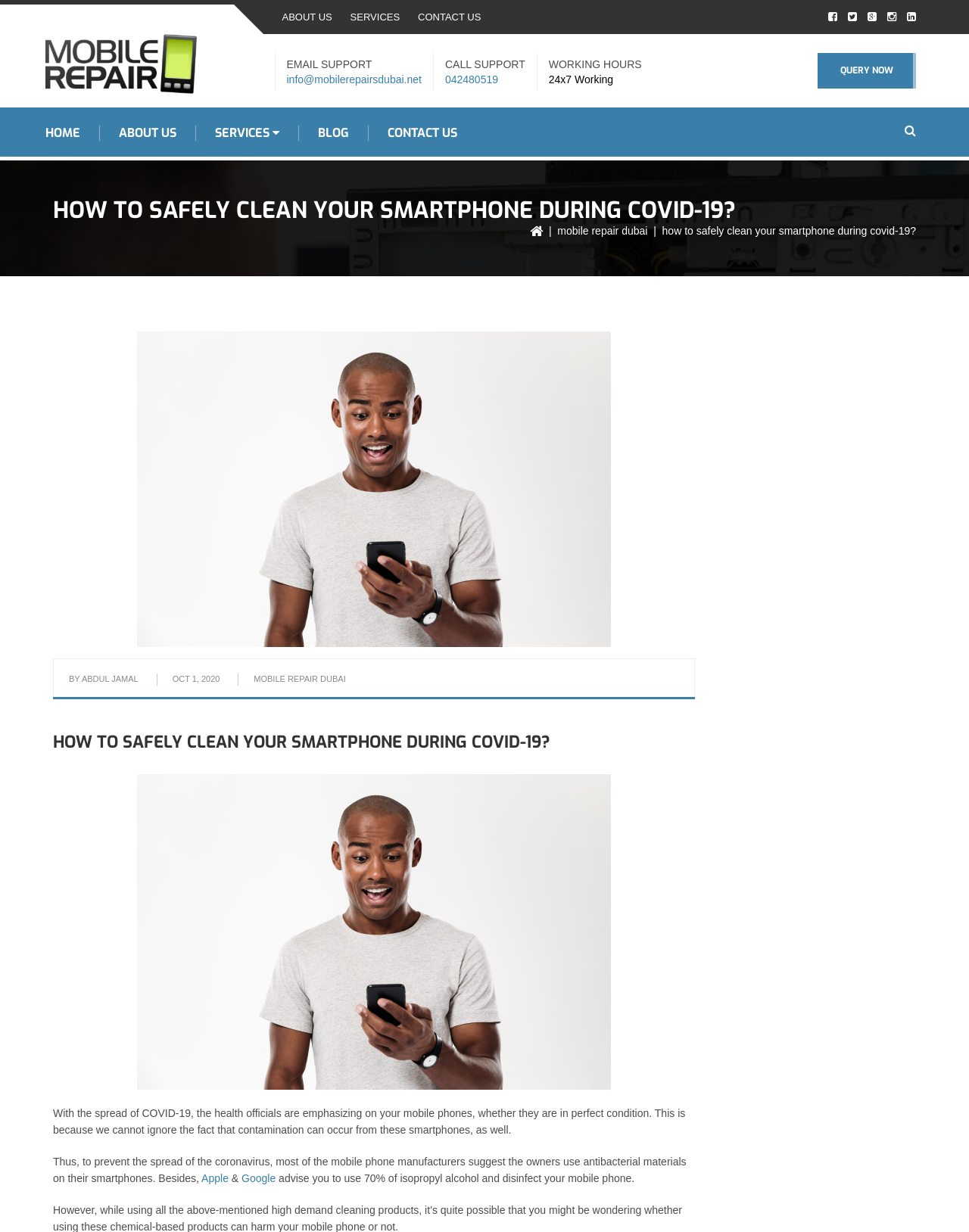Can you show the bounding box coordinates of the region to click on to complete the task described in the instruction: "Click on ABOUT US"?

[0.291, 0.004, 0.343, 0.024]